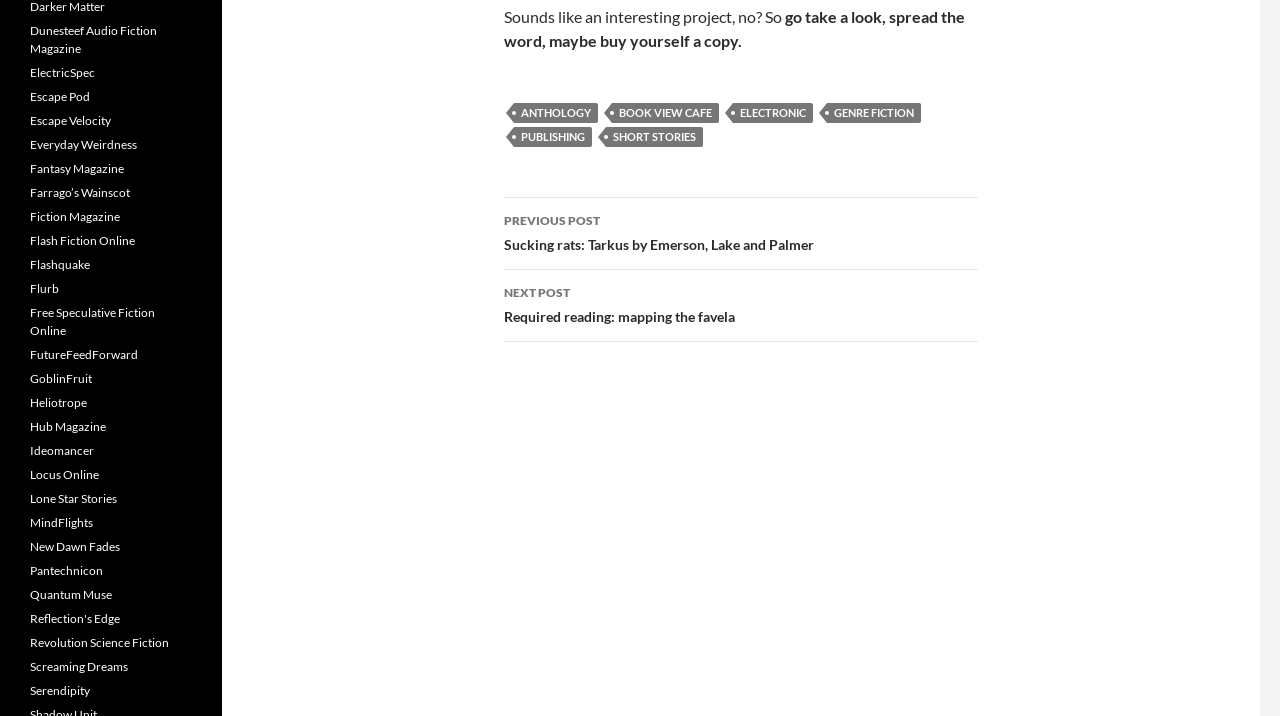Given the description Dunesteef Audio Fiction Magazine, predict the bounding box coordinates of the UI element. Ensure the coordinates are in the format (top-left x, top-left y, bottom-right x, bottom-right y) and all values are between 0 and 1.

[0.023, 0.032, 0.123, 0.078]